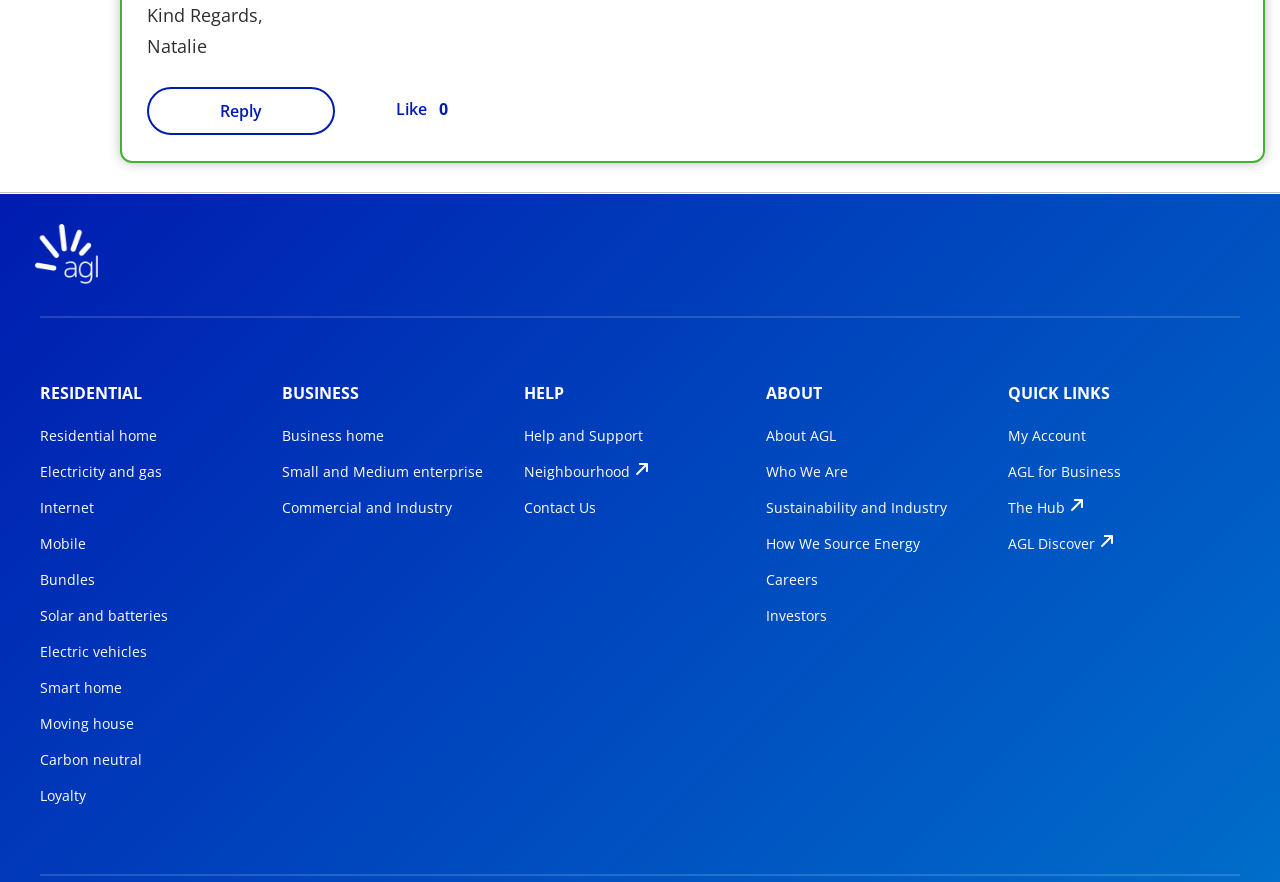Using the information in the image, give a comprehensive answer to the question: 
What is the purpose of the button 'Click here to give likes to this post'?

The question can be answered by looking at the button element with the text 'Click here to give likes to this post' and its child element with the text 'Like'. This suggests that the button is used to give likes to a post.